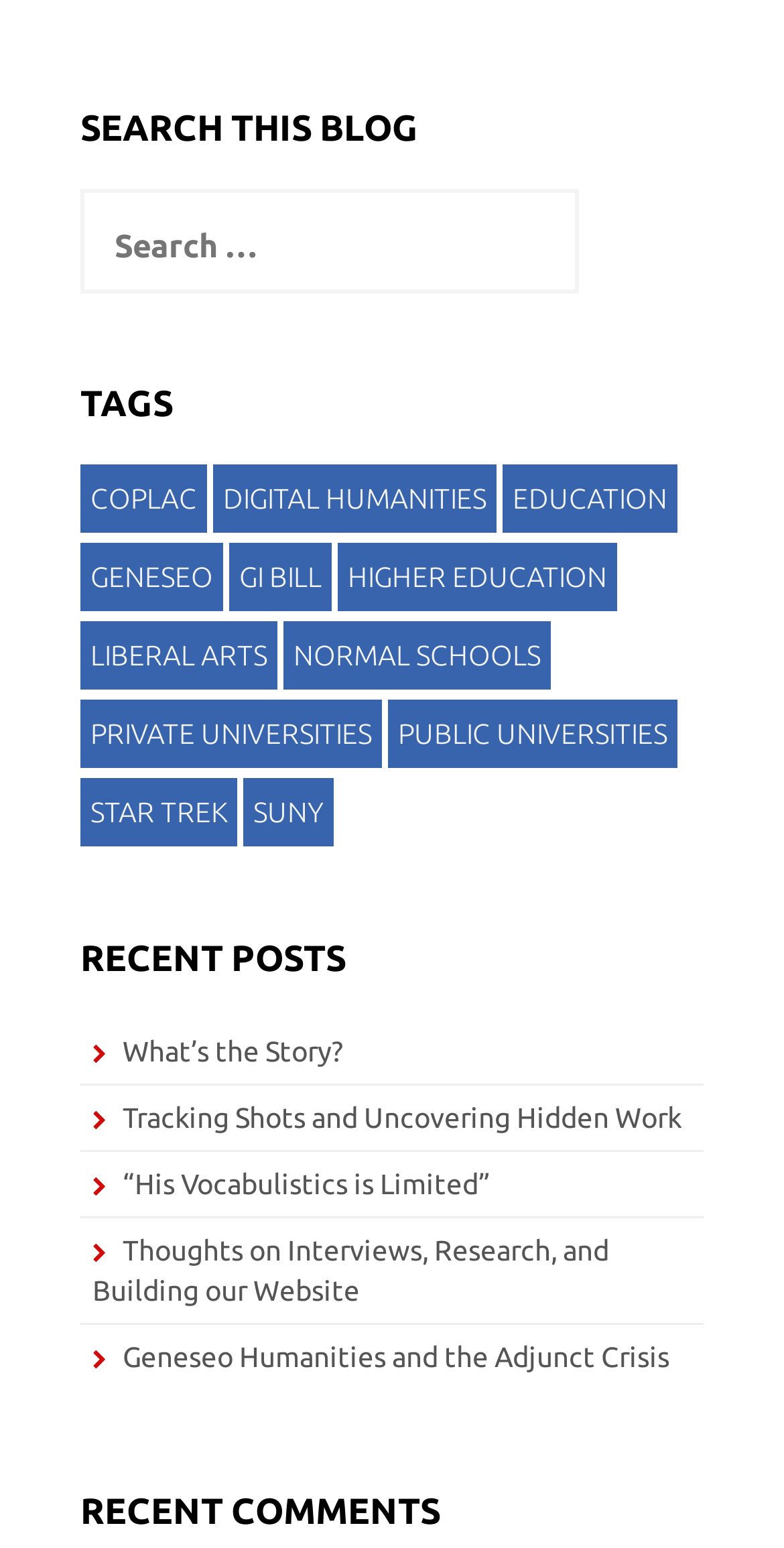Locate the bounding box coordinates of the item that should be clicked to fulfill the instruction: "Explore the tag 'Digital Humanities'".

[0.272, 0.3, 0.633, 0.344]